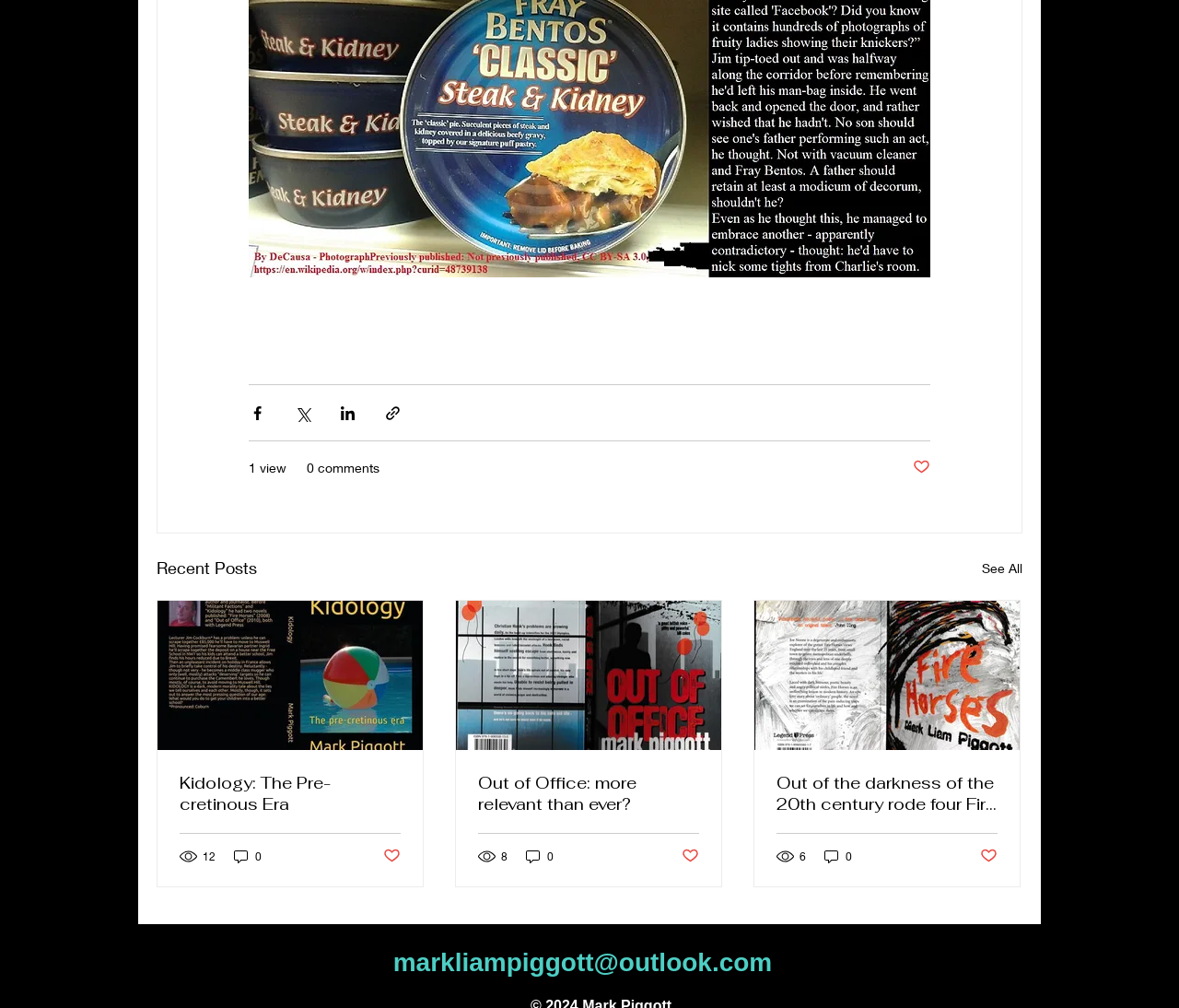How many views does the first post have?
Analyze the screenshot and provide a detailed answer to the question.

The first post has 12 views, which can be seen from the text '12 views' below the post title. This text is accompanied by an image, indicating that it represents the view count.